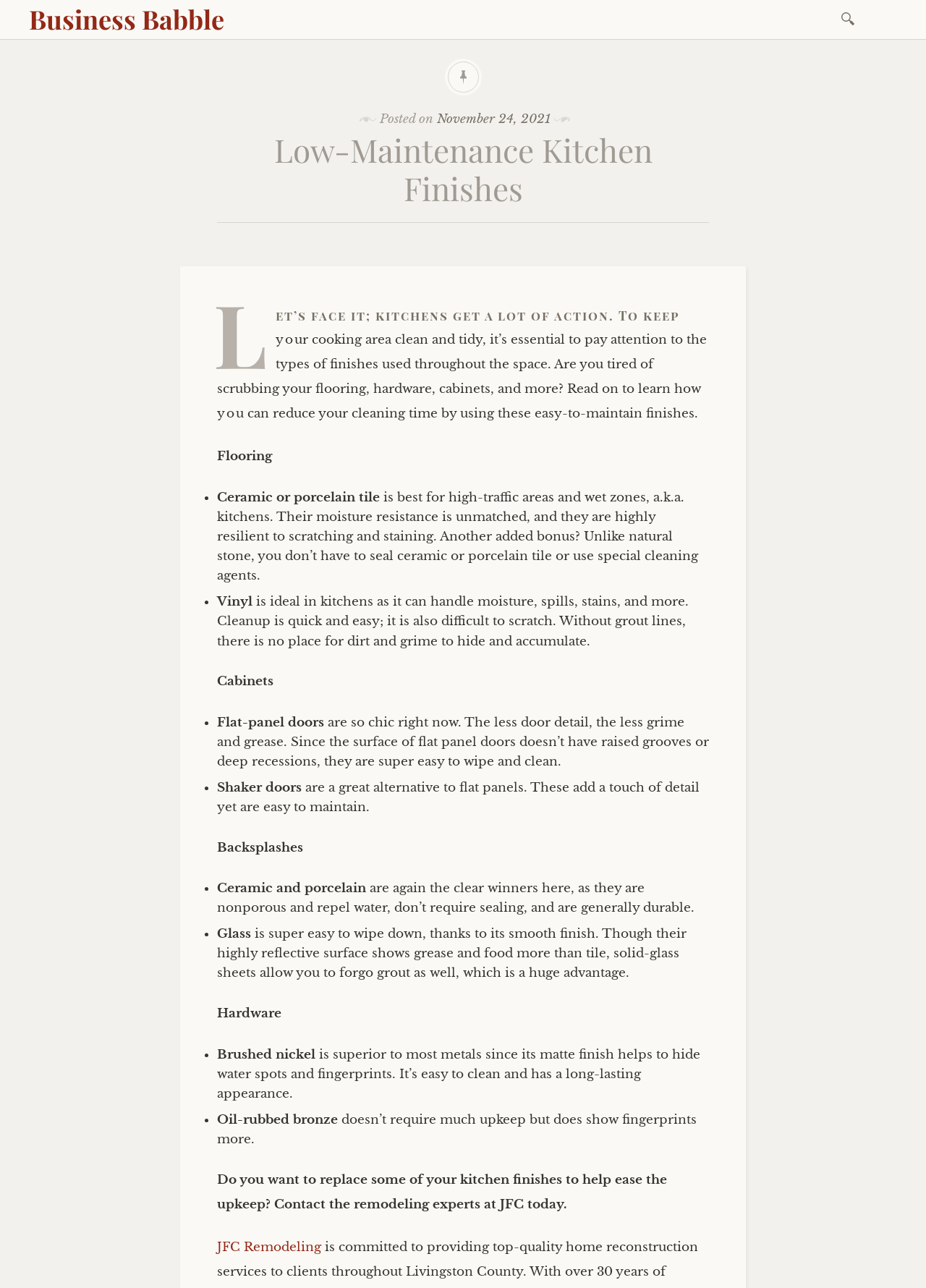Give a detailed overview of the webpage's appearance and contents.

This webpage is about low-maintenance kitchen finishes, with a focus on making cleaning easier. At the top, there is a heading "Business Babble" and a link to skip to the content. On the top right, there is a search box with a label "Search for:".

Below the heading, there is a posting date "November 24, 2021" and a brief introduction to the importance of choosing the right finishes for a kitchen. The main content is divided into four sections: Flooring, Cabinets, Backsplashes, and Hardware.

In the Flooring section, there are two options: Ceramic or porcelain tile and Vinyl. The Ceramic or porcelain tile is recommended for high-traffic areas and wet zones, while Vinyl is ideal for kitchens as it can handle moisture and spills.

In the Cabinets section, there are two options: Flat-panel doors and Shaker doors. Flat-panel doors are easy to clean due to their simple design, while Shaker doors add a touch of detail yet are still easy to maintain.

In the Backsplashes section, there are two options: Ceramic and porcelain, and Glass. Ceramic and porcelain are nonporous and repel water, while Glass is easy to wipe down and doesn't require grout.

In the Hardware section, there are two options: Brushed nickel and Oil-rubbed bronze. Brushed nickel is easy to clean and has a long-lasting appearance, while Oil-rubbed bronze doesn't require much upkeep but shows fingerprints more.

At the bottom, there is a call-to-action to contact the remodeling experts at JFC for help with replacing kitchen finishes.